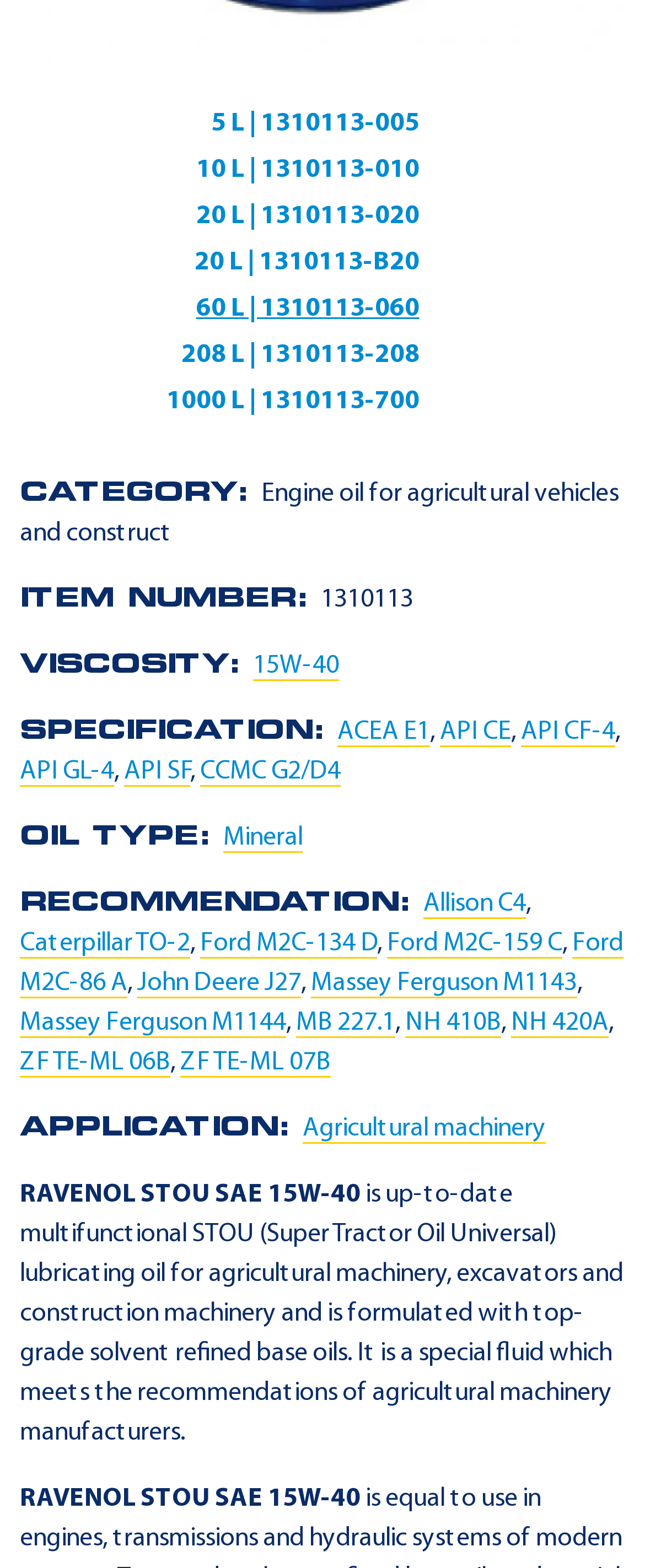Using the provided element description "简体中文", determine the bounding box coordinates of the UI element.

None